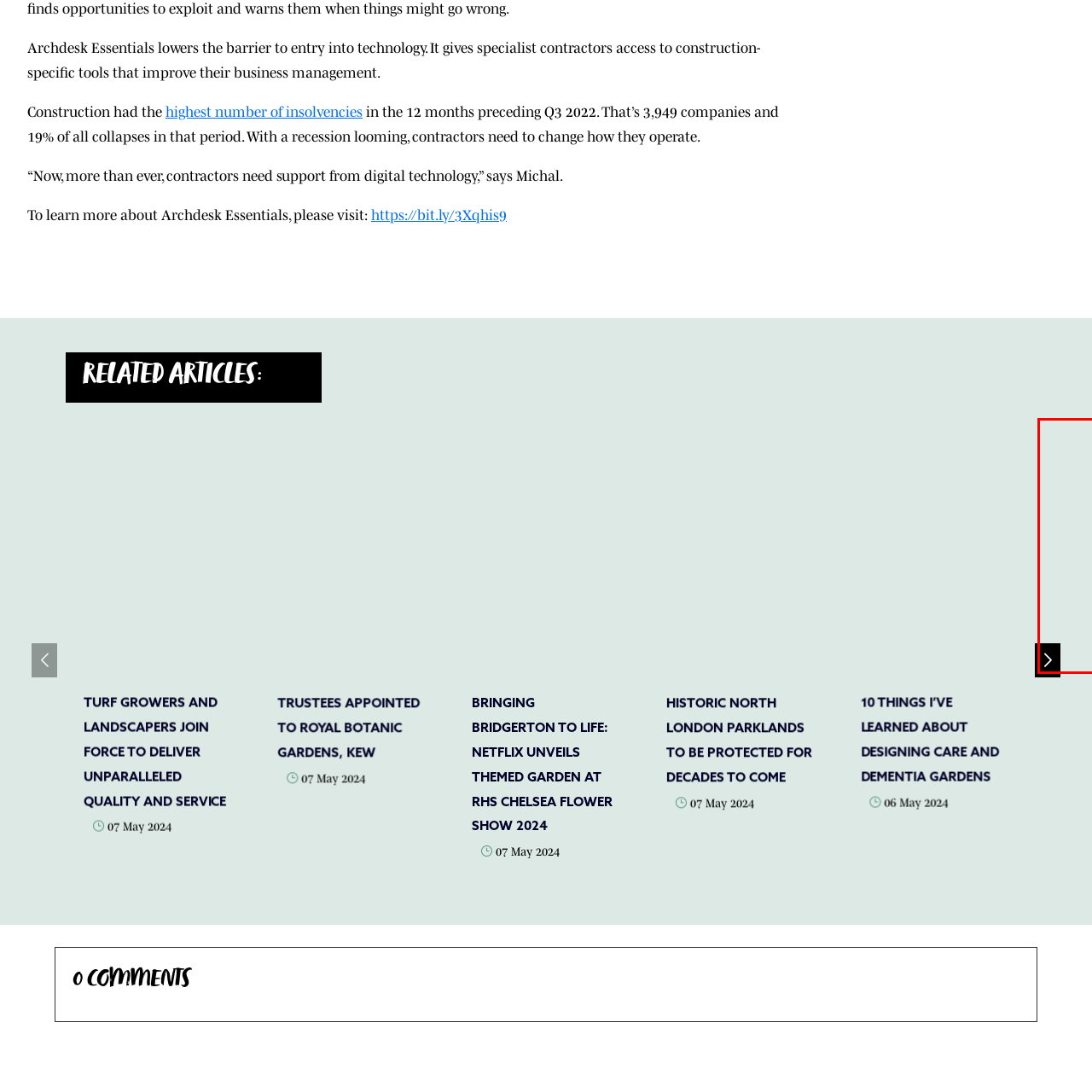Examine the image inside the red bounding box and deliver a thorough answer to the question that follows, drawing information from the image: Is the design of the button modern?

The caption describes the overall design as maintaining a clean and modern aesthetic, aligning with contemporary user interface trends, which suggests that the button's design is modern and up-to-date.